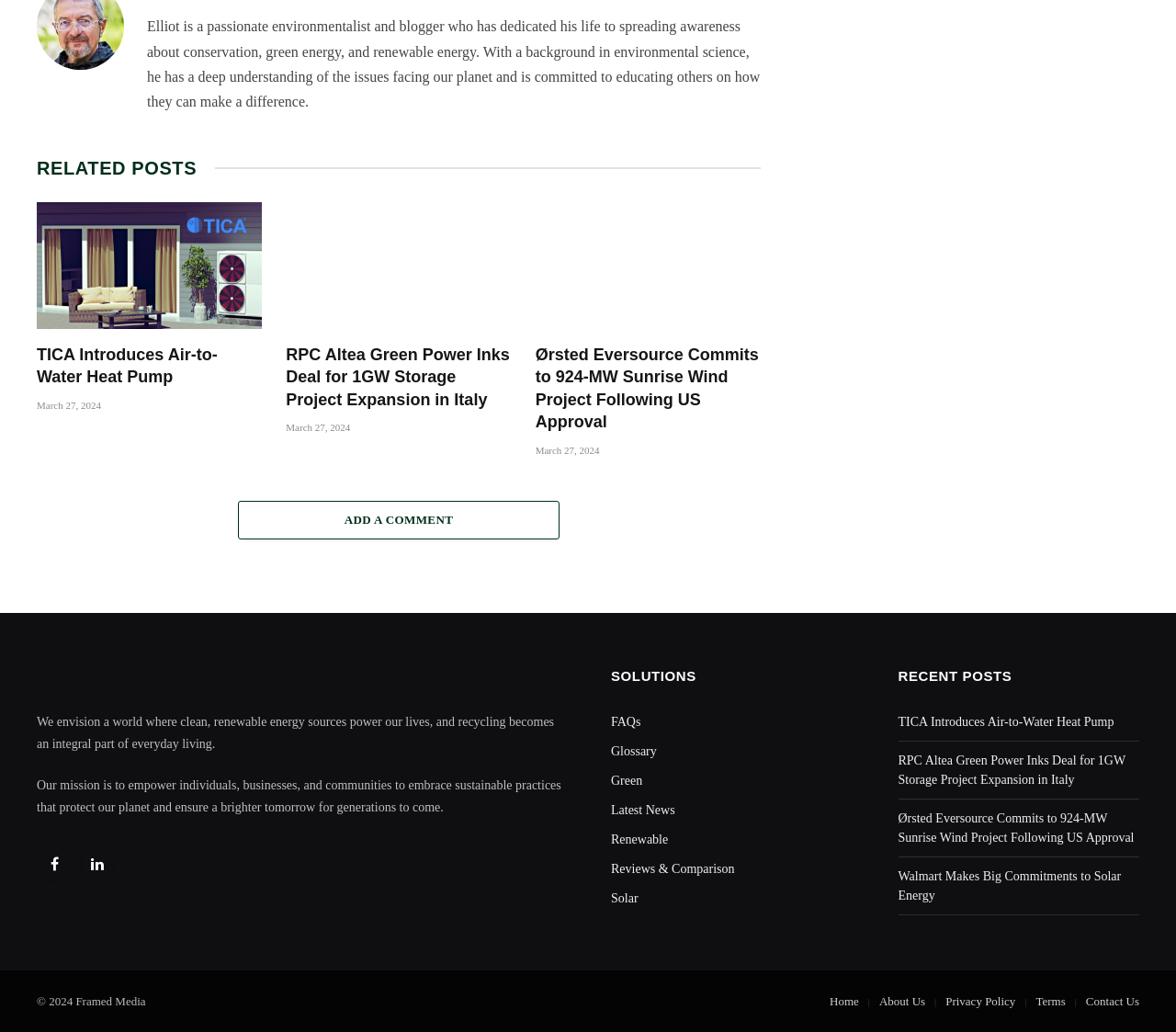Answer the following query concisely with a single word or phrase:
What is the date of the latest article?

March 27, 2024